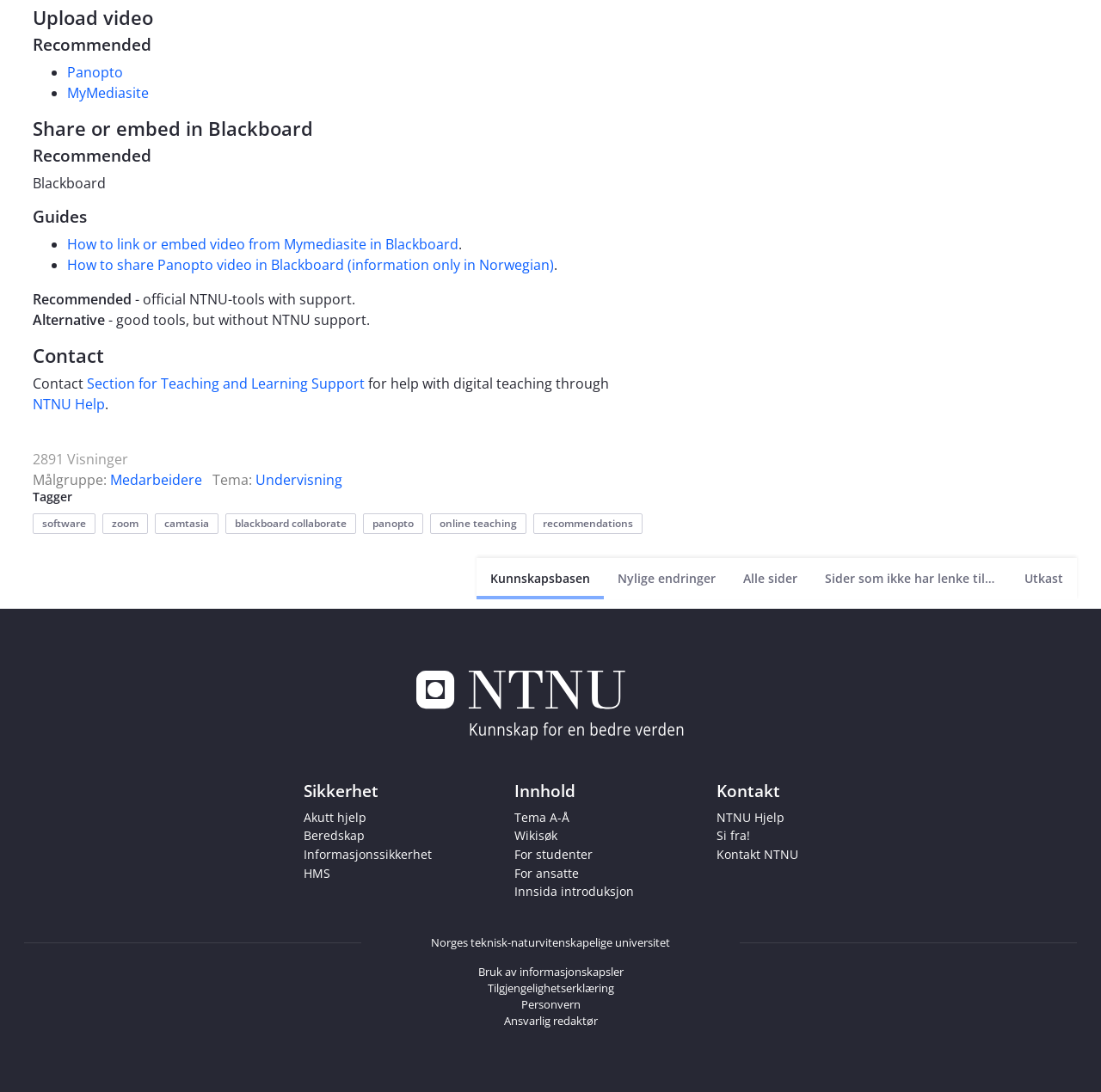Answer with a single word or phrase: 
What is the recommended video platform?

Panopto